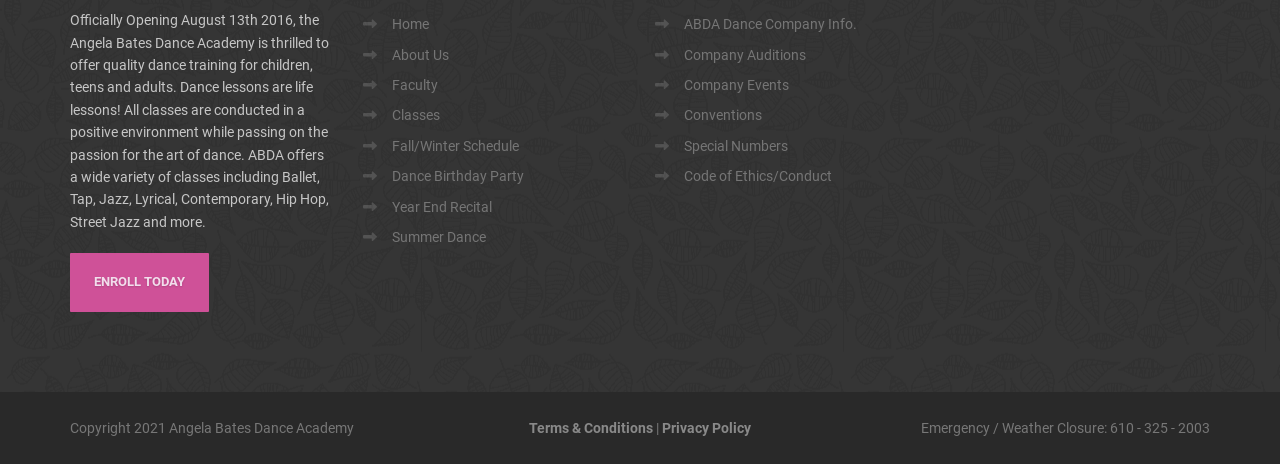Can you find the bounding box coordinates for the element that needs to be clicked to execute this instruction: "Go to home page"? The coordinates should be given as four float numbers between 0 and 1, i.e., [left, top, right, bottom].

[0.306, 0.028, 0.335, 0.077]